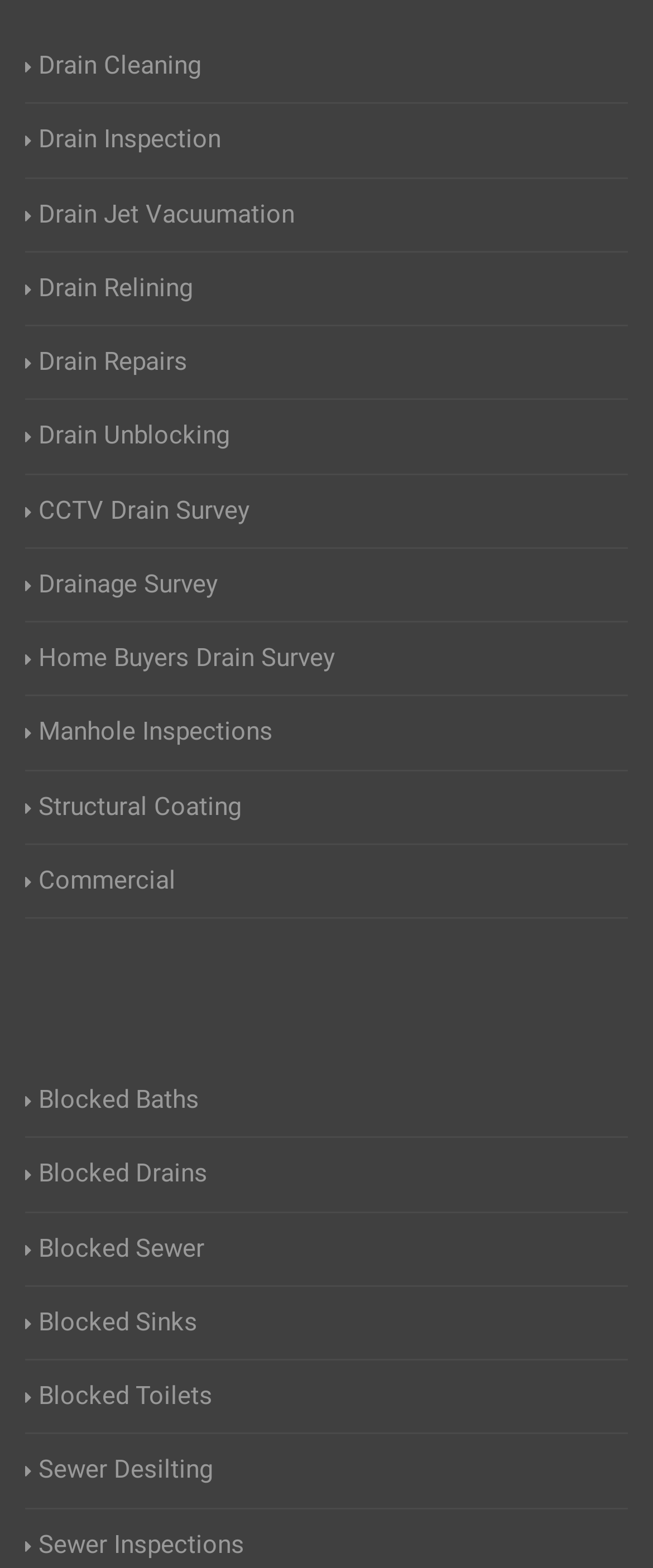Determine the bounding box coordinates of the clickable area required to perform the following instruction: "Learn about Blocked Baths". The coordinates should be represented as four float numbers between 0 and 1: [left, top, right, bottom].

[0.038, 0.689, 0.305, 0.714]